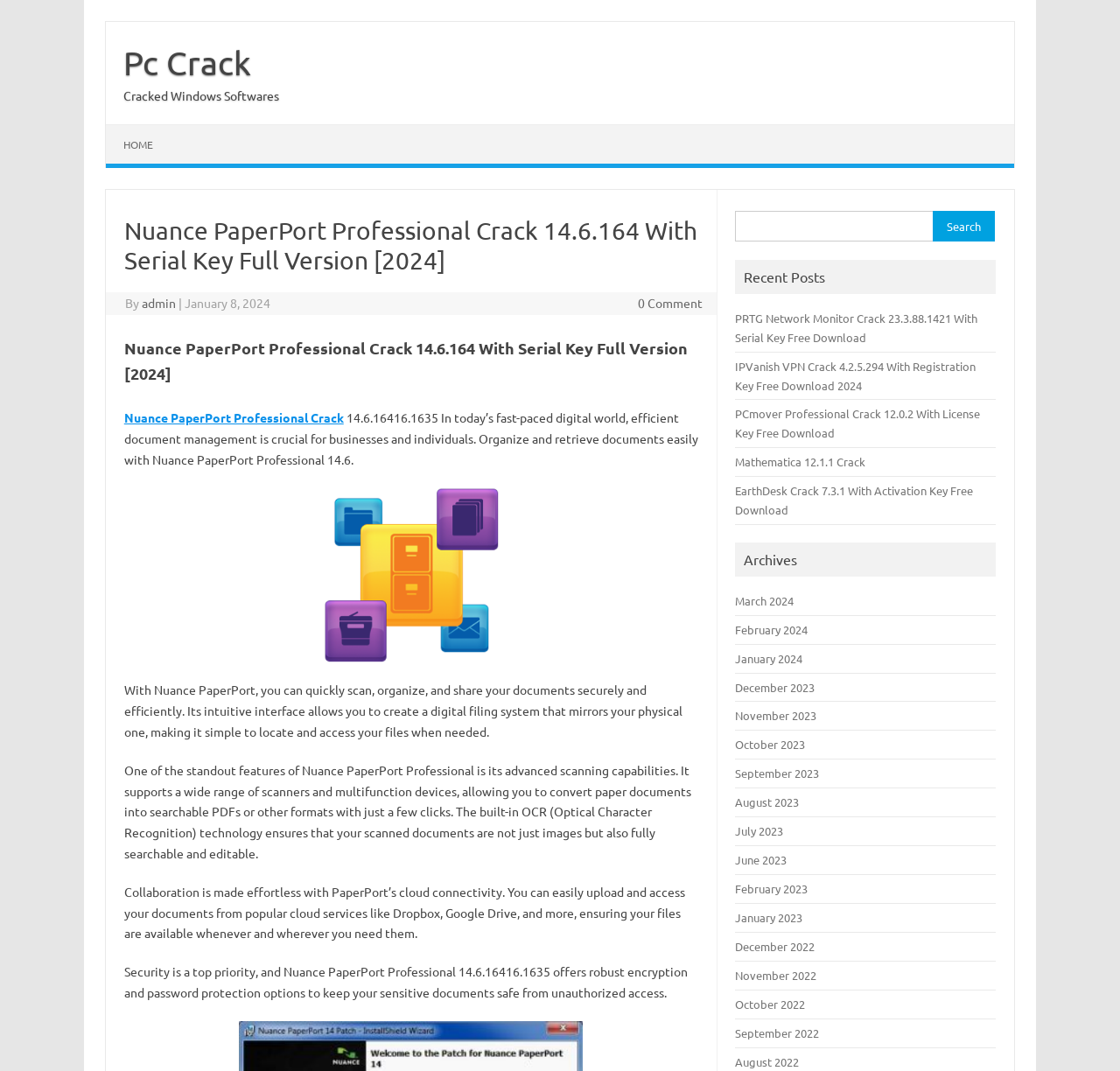Show me the bounding box coordinates of the clickable region to achieve the task as per the instruction: "View archives".

[0.664, 0.514, 0.712, 0.53]